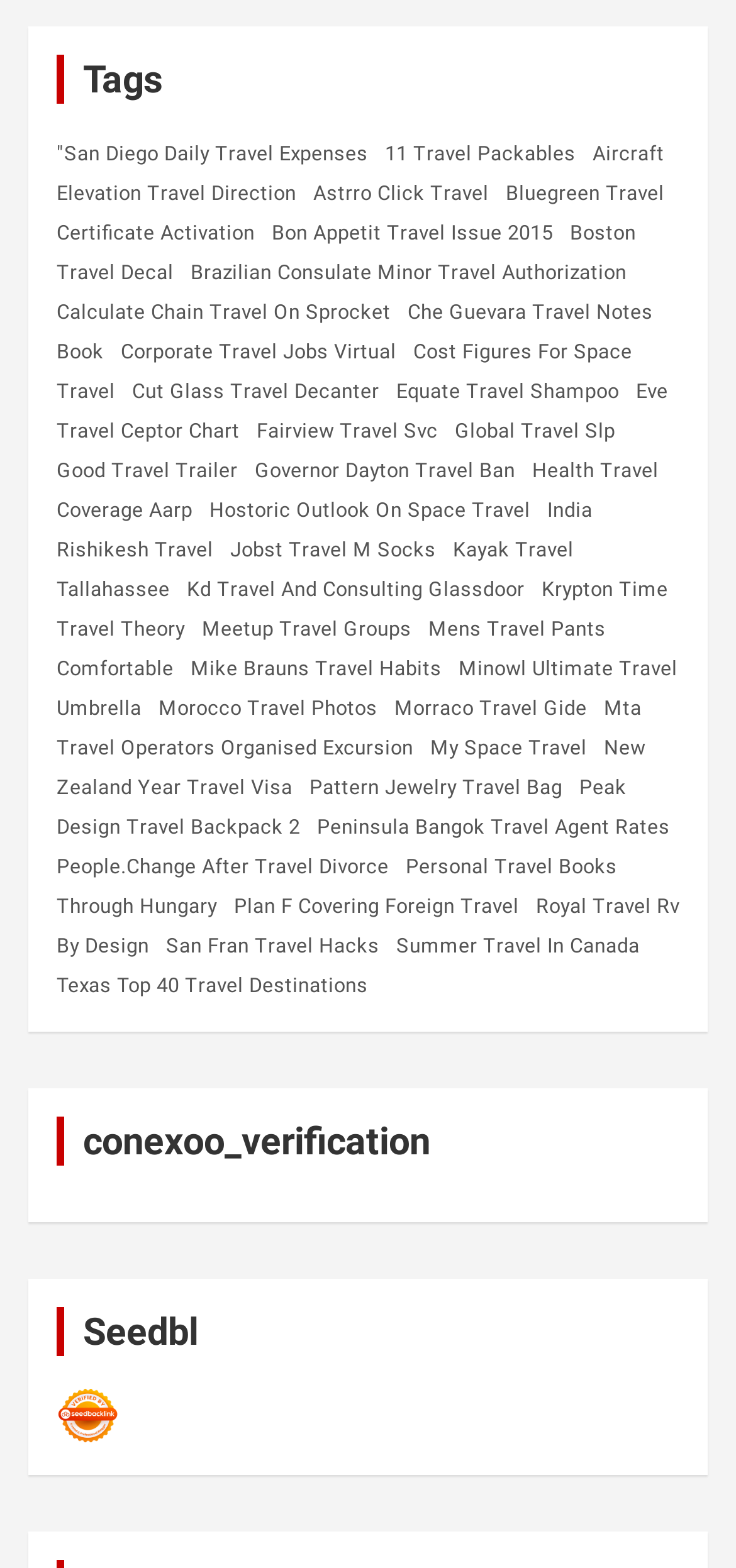Locate the bounding box coordinates of the element I should click to achieve the following instruction: "Explore 'India Rishikesh Travel'".

[0.077, 0.305, 0.805, 0.37]